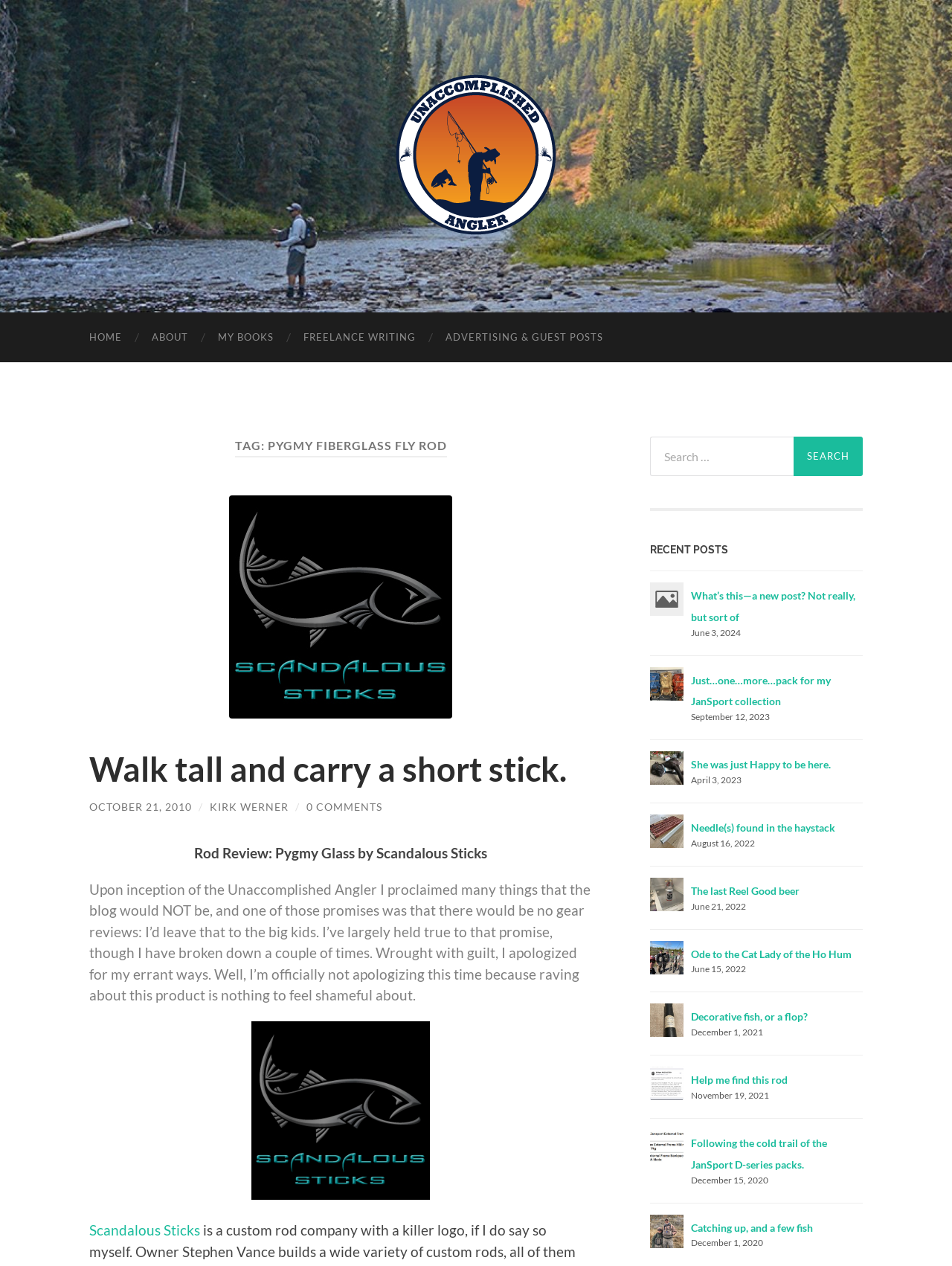Determine the bounding box coordinates for the area you should click to complete the following instruction: "Click on the 'Scandalous Sticks' link".

[0.094, 0.965, 0.21, 0.978]